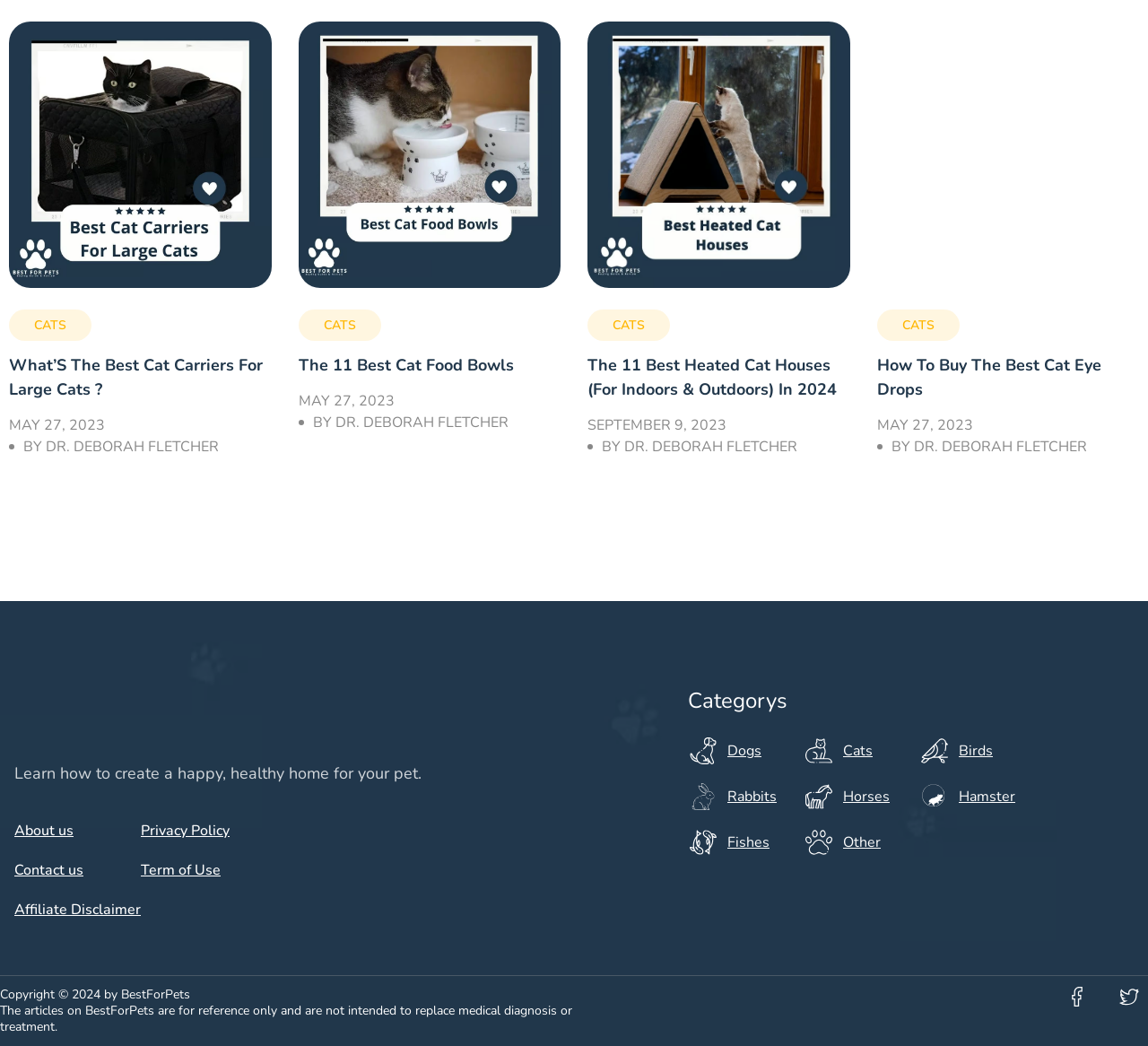Give a one-word or short-phrase answer to the following question: 
What is the copyright year of the website?

2024